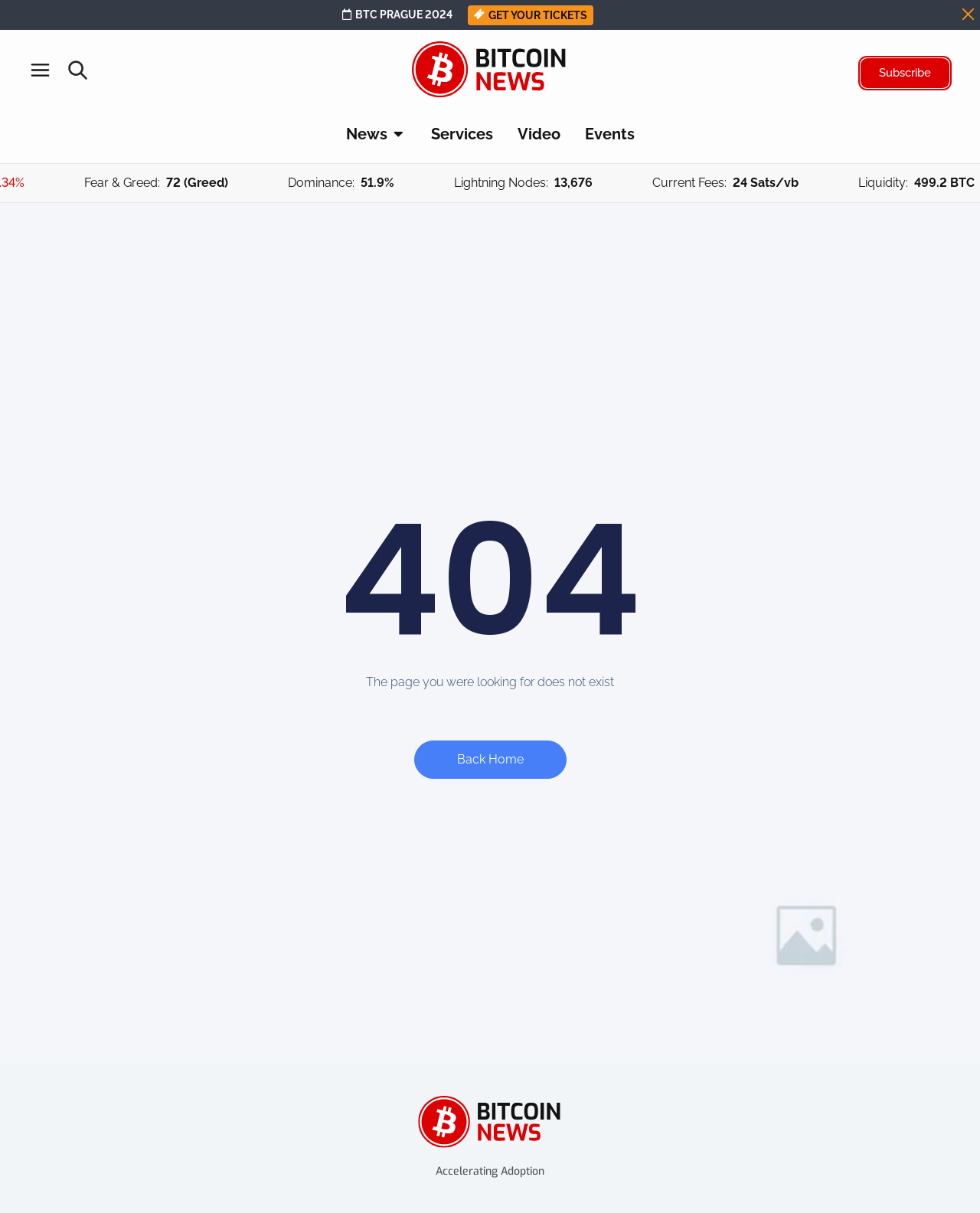Please identify the bounding box coordinates of where to click in order to follow the instruction: "Open the Main Menu".

[0.031, 0.05, 0.051, 0.071]